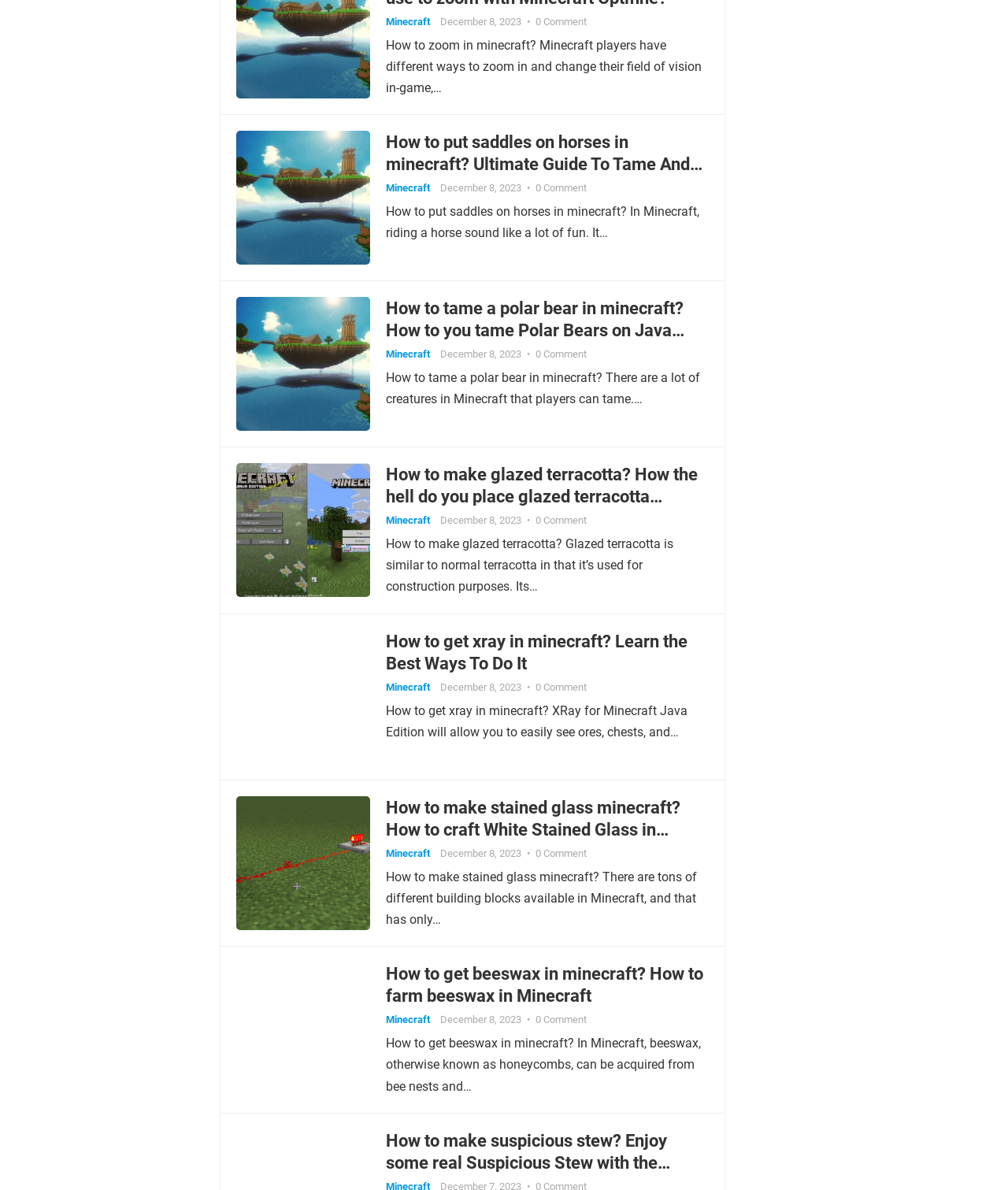Find the bounding box coordinates of the area to click in order to follow the instruction: "Click on 'How to join minecraft lan world'".

[0.234, 0.669, 0.367, 0.781]